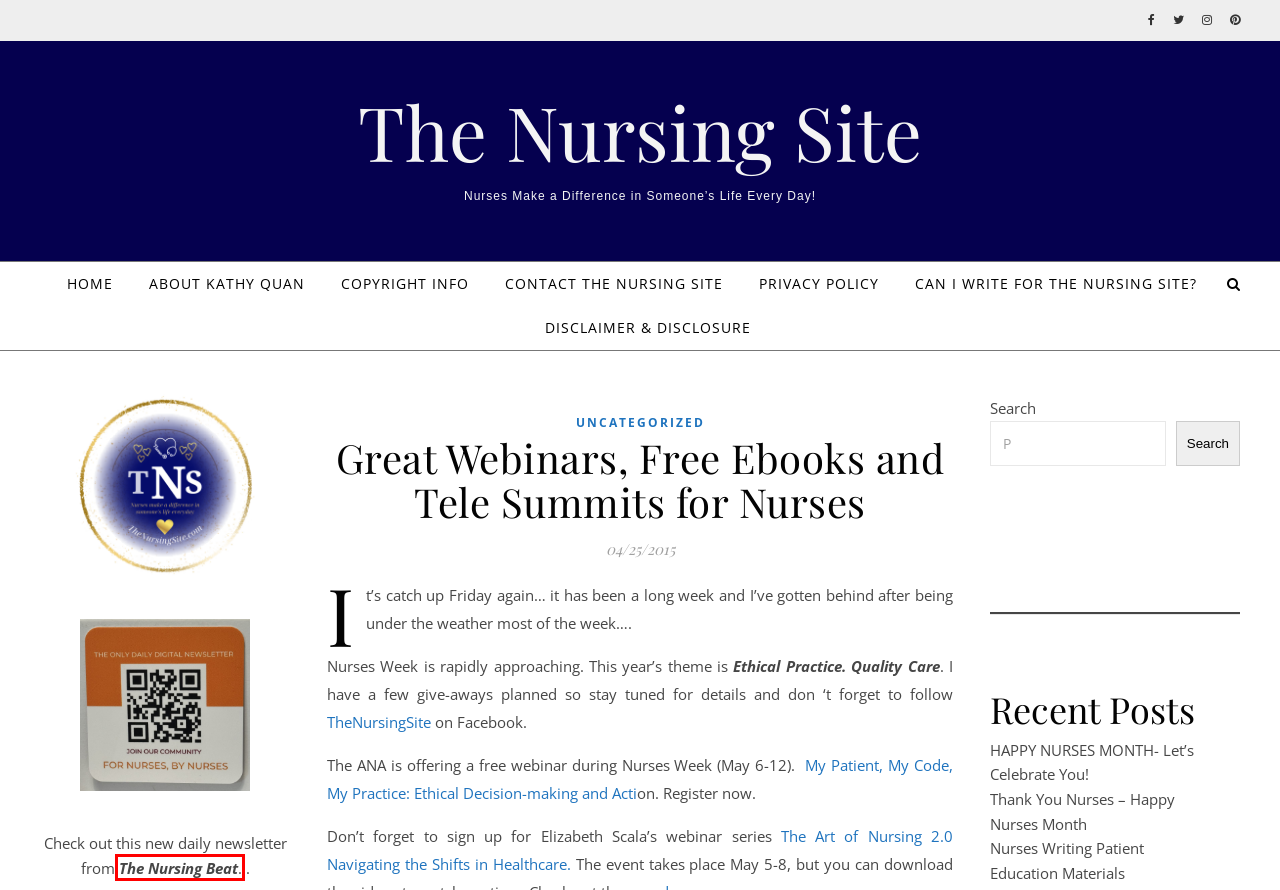Analyze the screenshot of a webpage that features a red rectangle bounding box. Pick the webpage description that best matches the new webpage you would see after clicking on the element within the red bounding box. Here are the candidates:
A. Soft SKills vs Hard Skills
B. My Patient, My Code, My Practice: Ethical Decision-making and Action - 1059159
C. Shareasale.com
D. Empowered Nurses’ System | Book by Lorie Brown - Empowered Nurses
E. Seasoned nurses
F. The Nursing Site's Amazon Page
G. Rebates, Cash Back, Discount Coupons, Online Coupons
H. The Nursing Beat-The pulse of healthcare

H